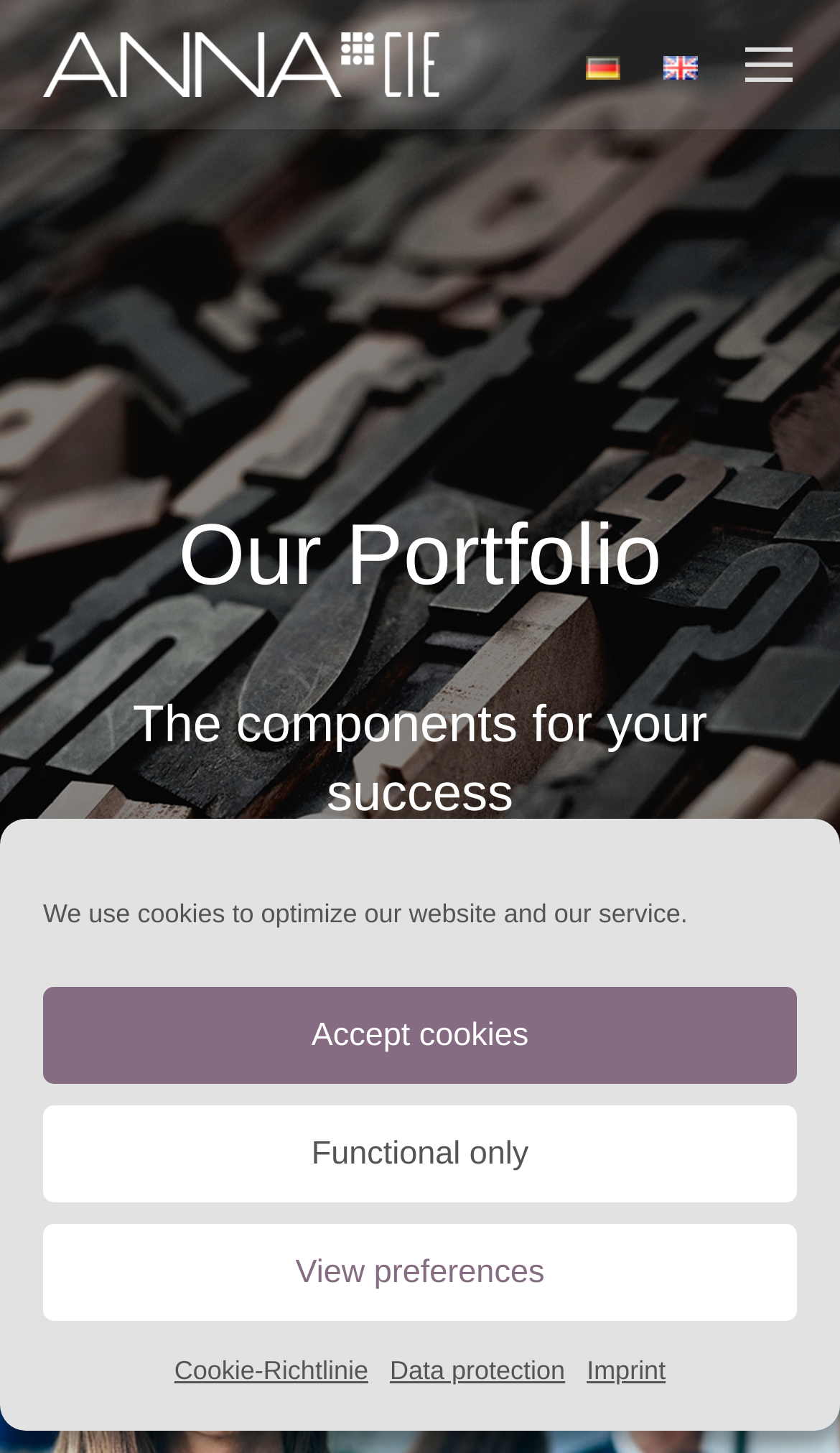Determine the coordinates of the bounding box that should be clicked to complete the instruction: "Switch to English". The coordinates should be represented by four float numbers between 0 and 1: [left, top, right, bottom].

[0.79, 0.032, 0.831, 0.057]